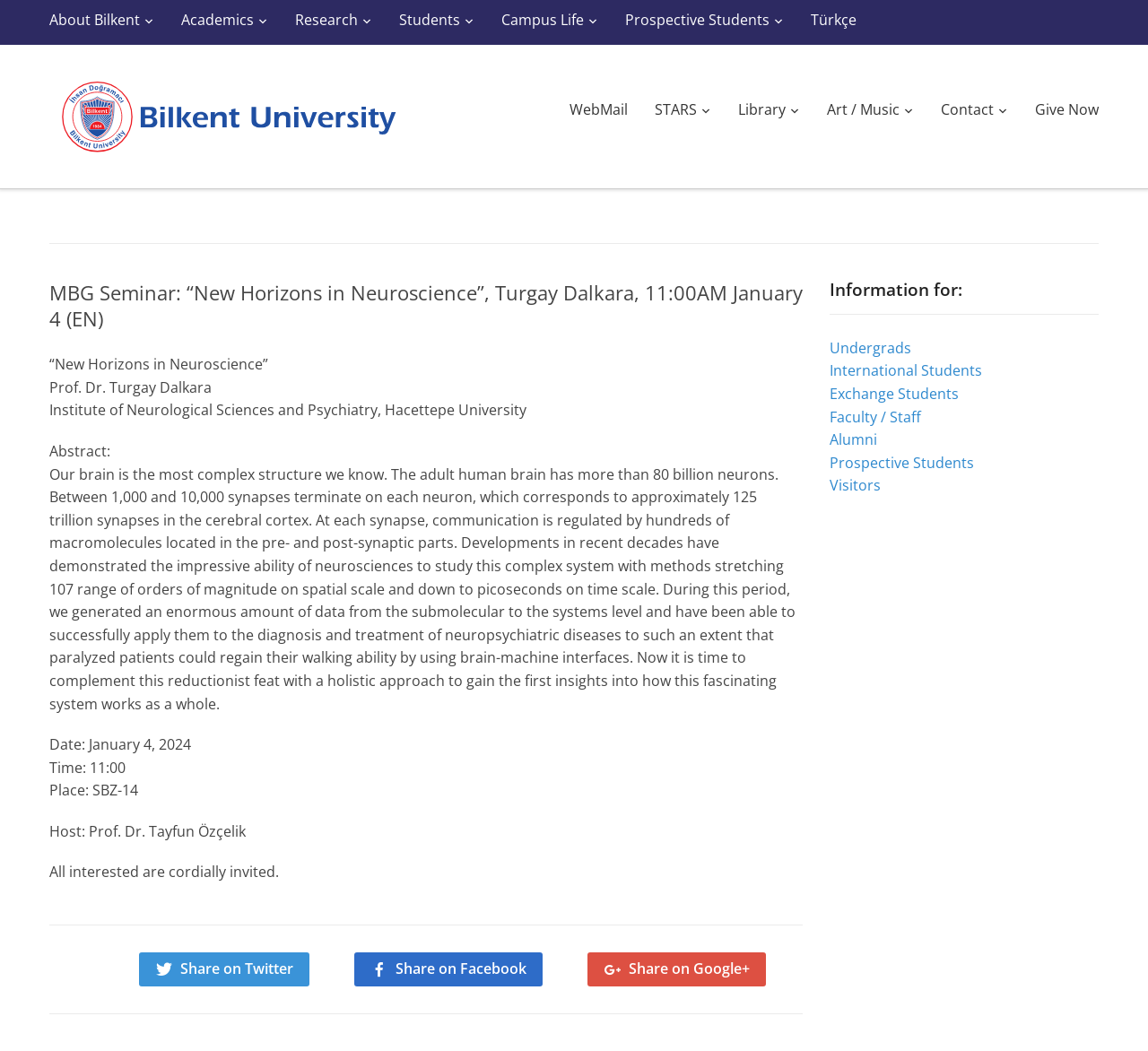What time does the MBG Seminar start?
Using the image as a reference, deliver a detailed and thorough answer to the question.

The start time of the MBG Seminar is mentioned in the article section of the webpage, where it says 'Time: 11:00'. This indicates that the seminar starts at 11:00.